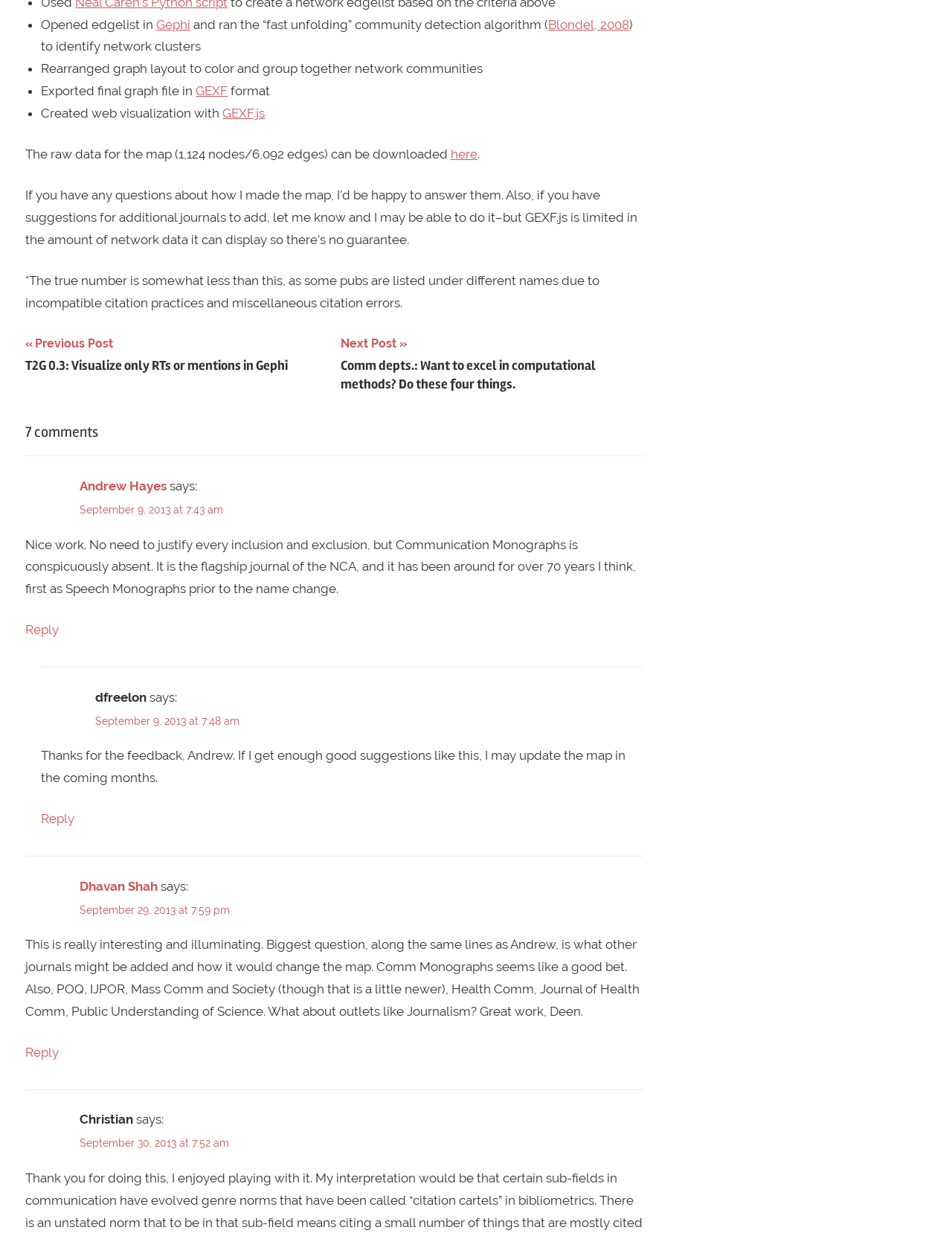Specify the bounding box coordinates for the region that must be clicked to perform the given instruction: "Reply to Andrew Hayes".

[0.027, 0.504, 0.062, 0.516]